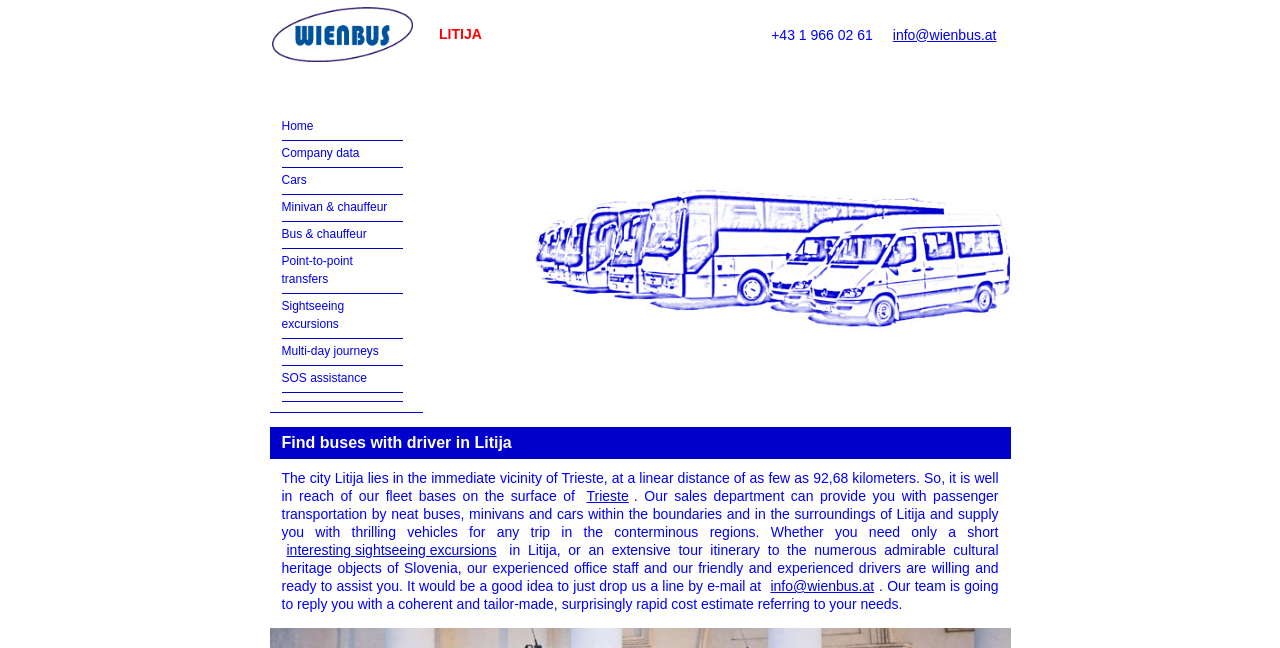Bounding box coordinates are to be given in the format (top-left x, top-left y, bottom-right x, bottom-right y). All values must be floating point numbers between 0 and 1. Provide the bounding box coordinate for the UI element described as: Point-to-point transfers

[0.22, 0.392, 0.276, 0.441]